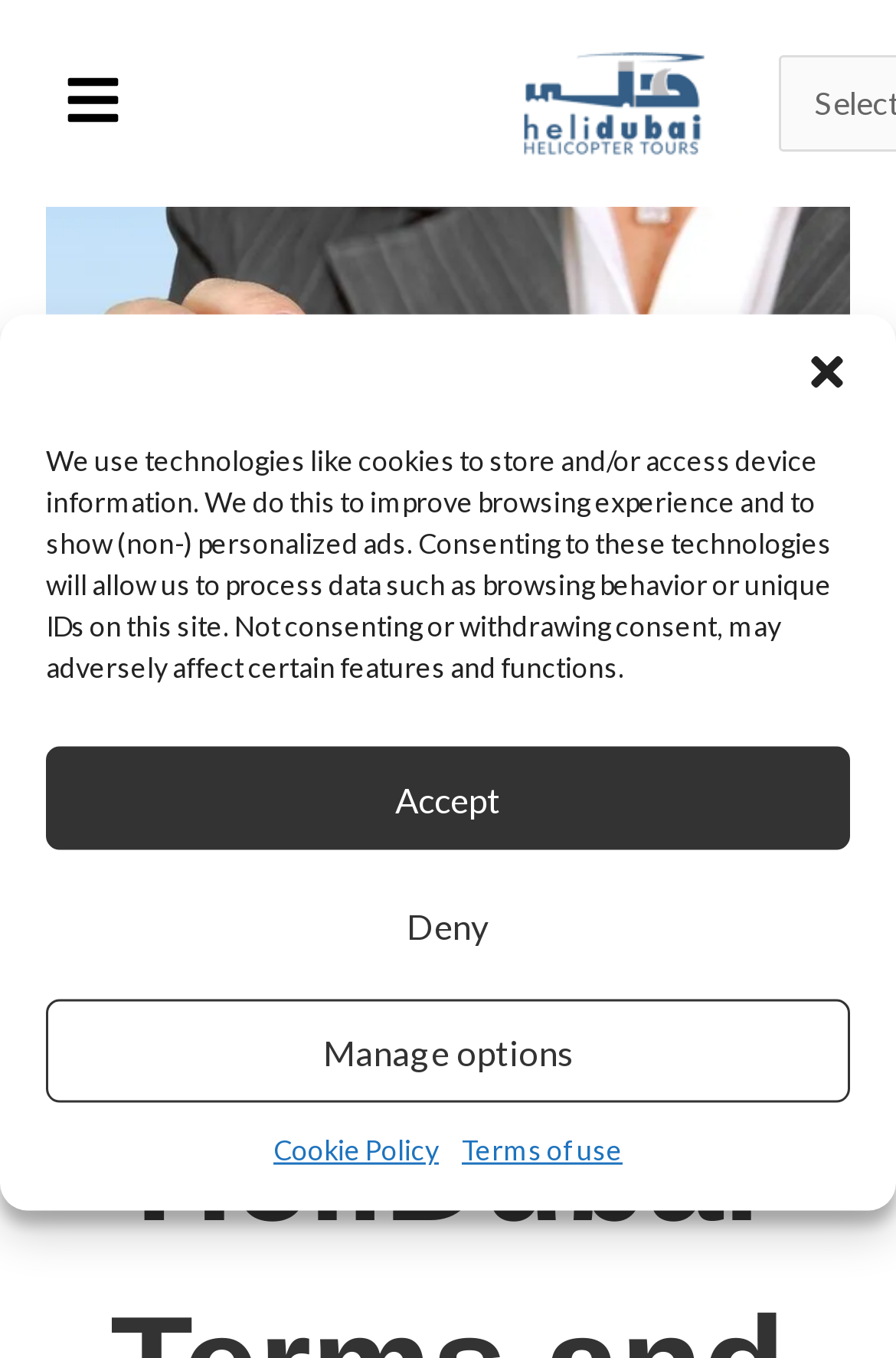Using the format (top-left x, top-left y, bottom-right x, bottom-right y), provide the bounding box coordinates for the described UI element. All values should be floating point numbers between 0 and 1: Cookie Policy

[0.305, 0.829, 0.49, 0.867]